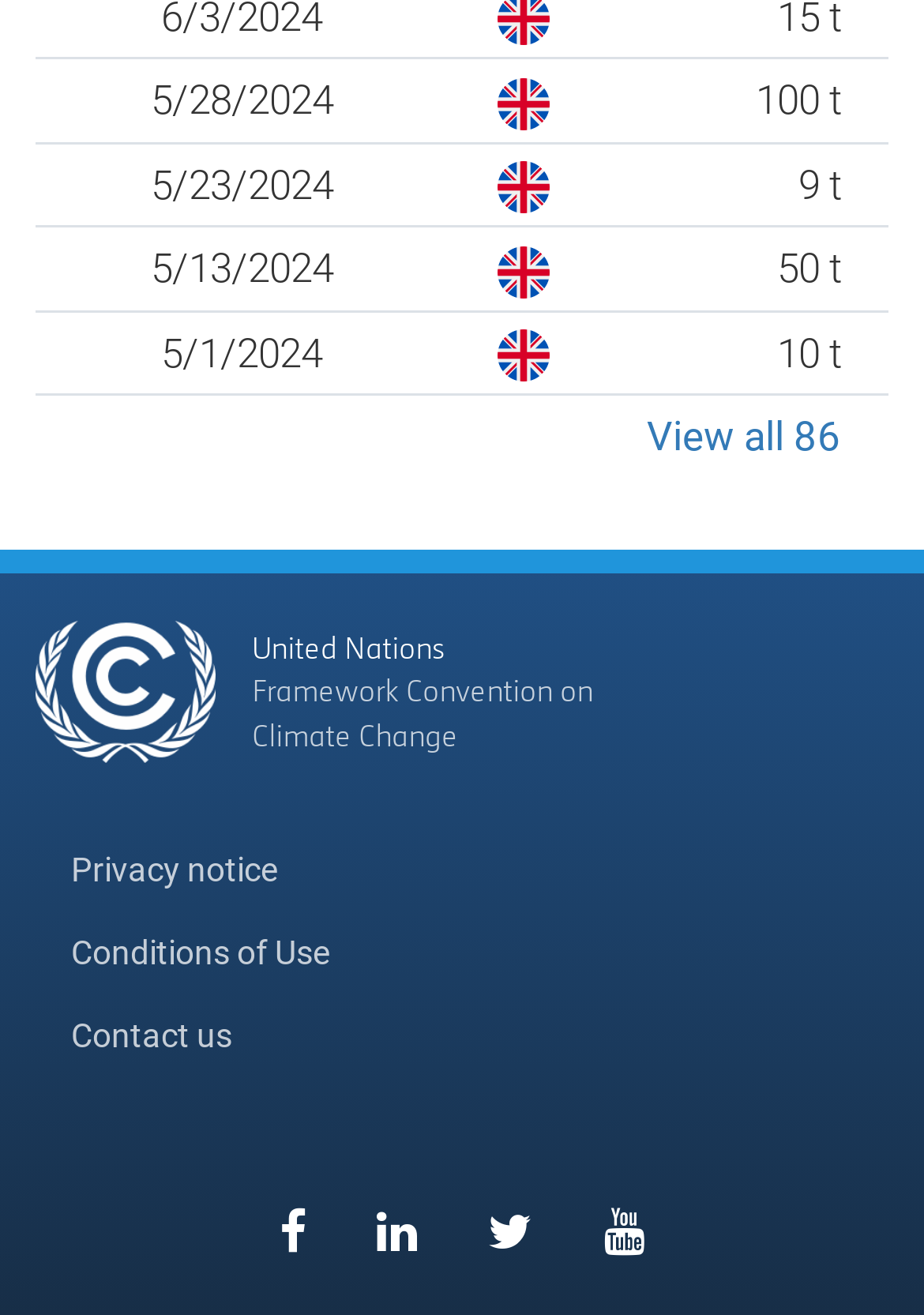Determine the bounding box coordinates of the clickable area required to perform the following instruction: "Go to Facebook". The coordinates should be represented as four float numbers between 0 and 1: [left, top, right, bottom].

[0.29, 0.904, 0.344, 0.973]